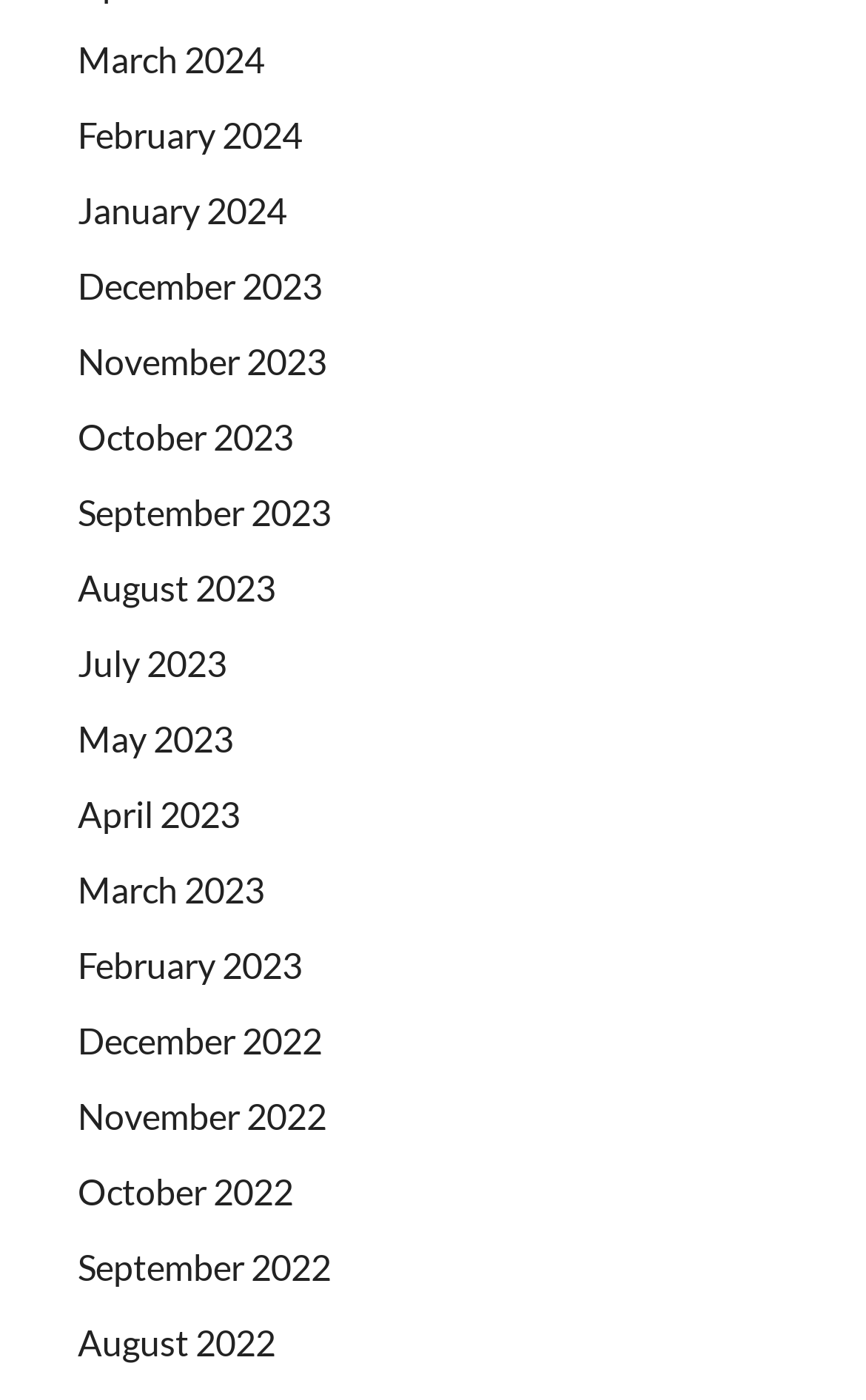Please answer the following question using a single word or phrase: 
How many months are listed?

15